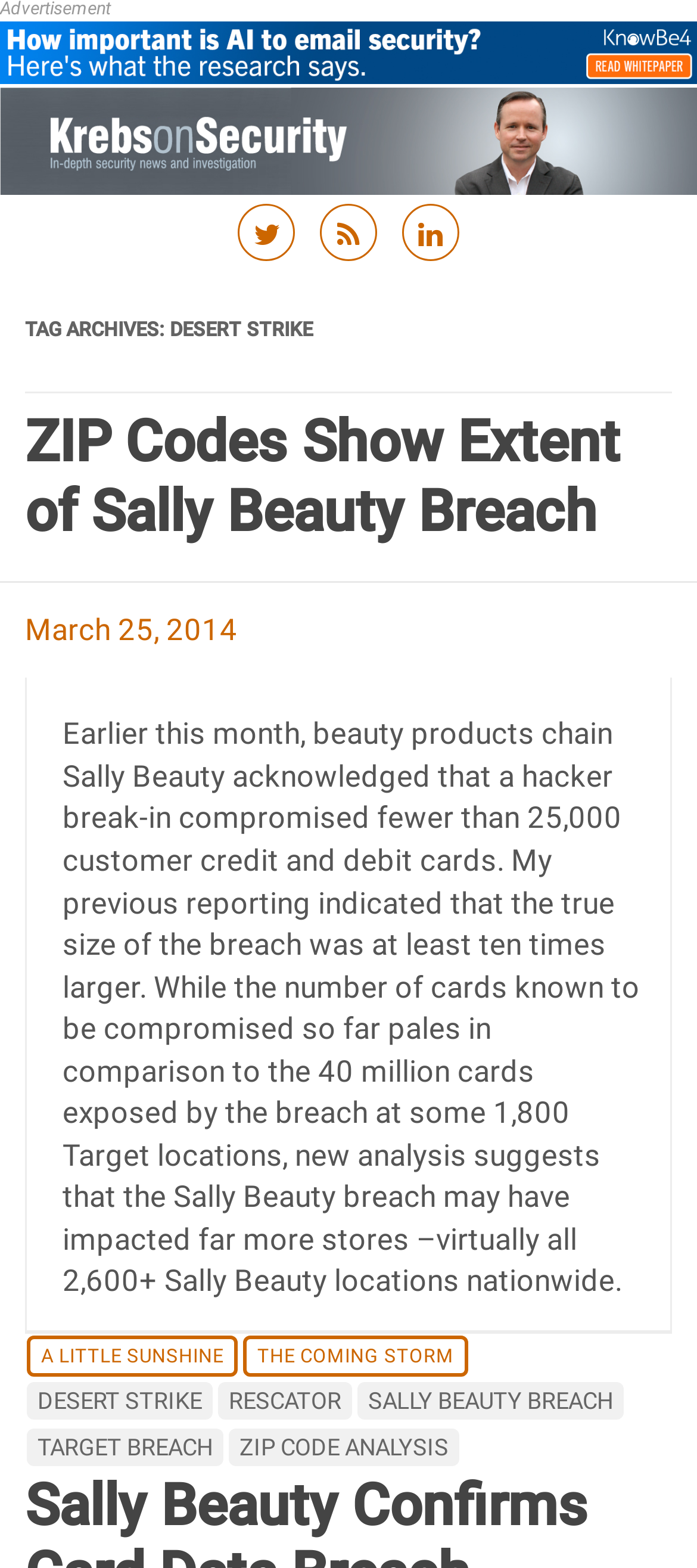Please provide a detailed answer to the question below by examining the image:
What is the date of the article?

I found the date of the article by looking at the static text element with the text 'March 25, 2014' inside the article section.